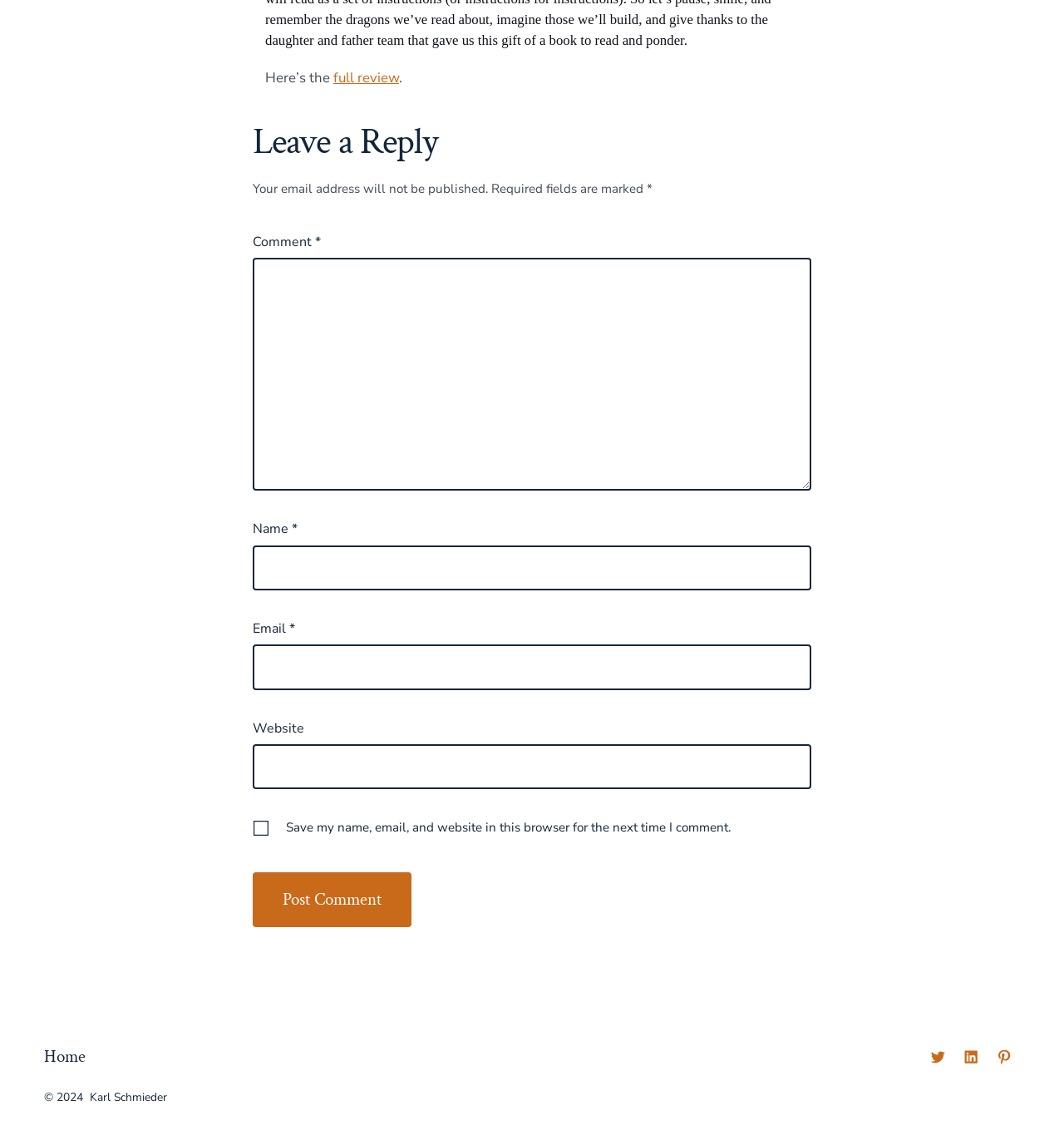Please provide a comprehensive answer to the question based on the screenshot: How many social media links are present at the bottom of the webpage?

There are three social media links present at the bottom of the webpage, namely 'Open Twitter in a new tab', 'Open LinkedIn in a new tab', and 'Open Pinterest in a new tab'.